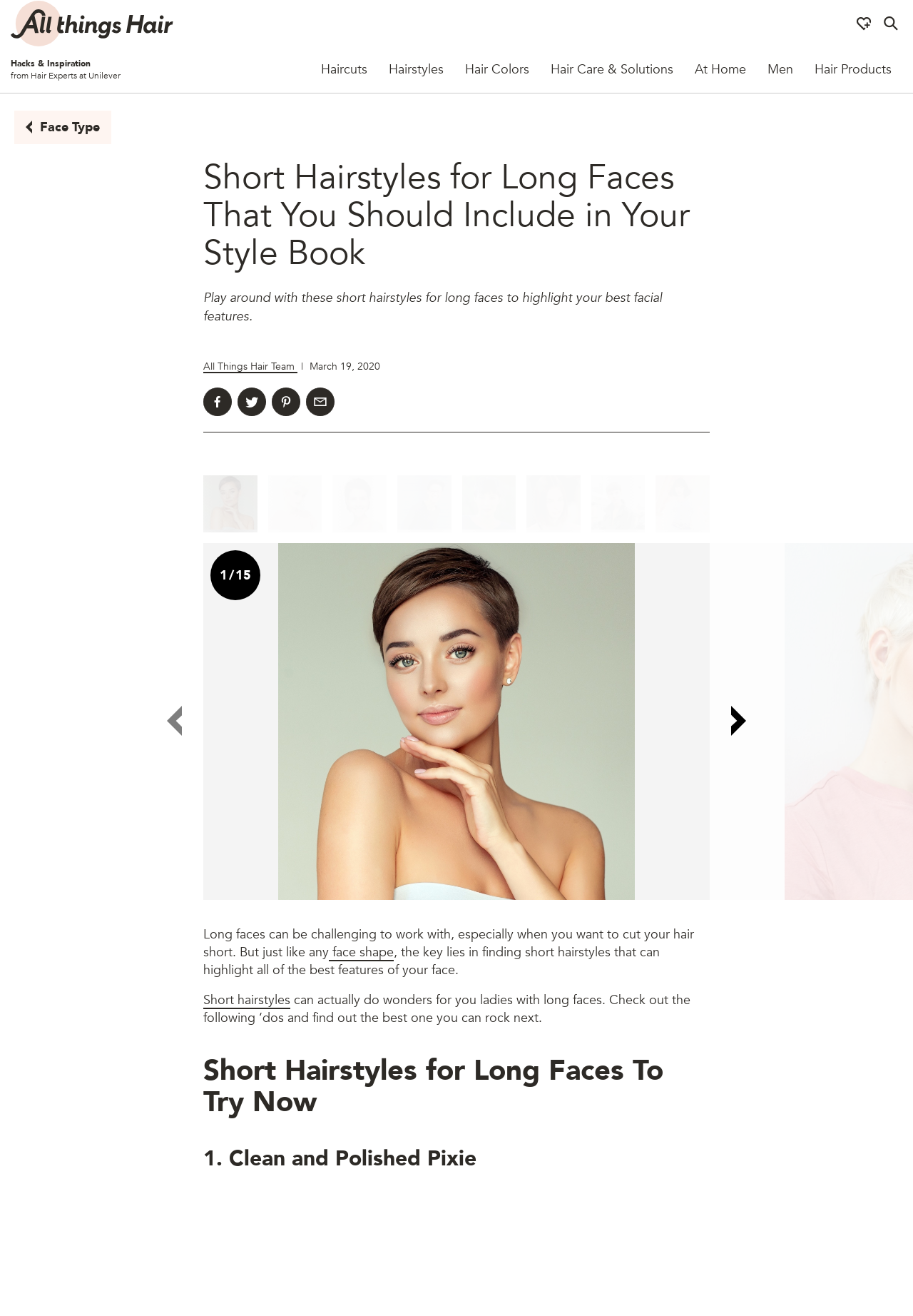Locate the bounding box coordinates of the clickable region to complete the following instruction: "Open social modal."

[0.929, 0.012, 0.963, 0.024]